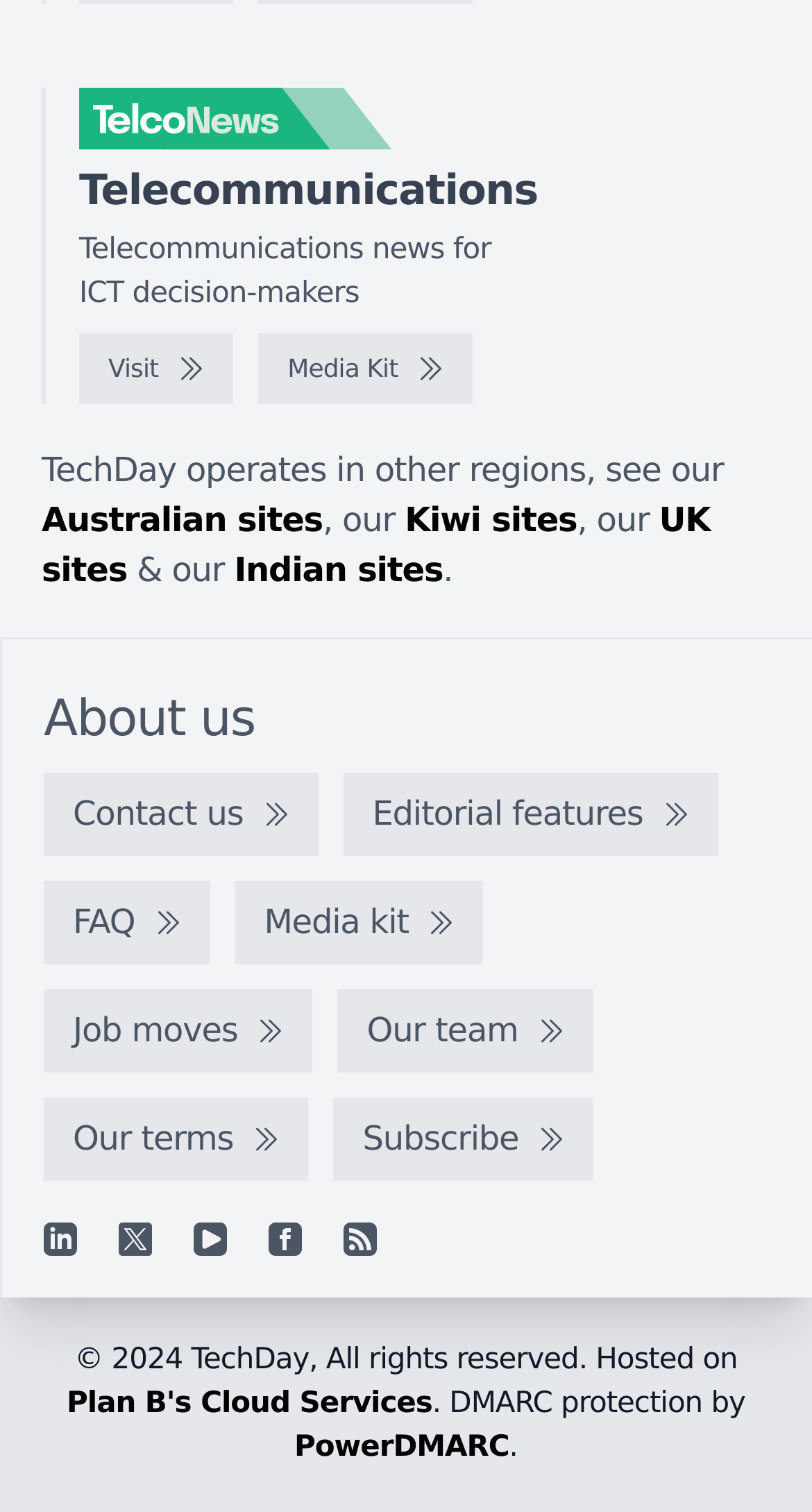Determine the bounding box coordinates of the element's region needed to click to follow the instruction: "Check out the Australian sites". Provide these coordinates as four float numbers between 0 and 1, formatted as [left, top, right, bottom].

[0.051, 0.33, 0.397, 0.357]